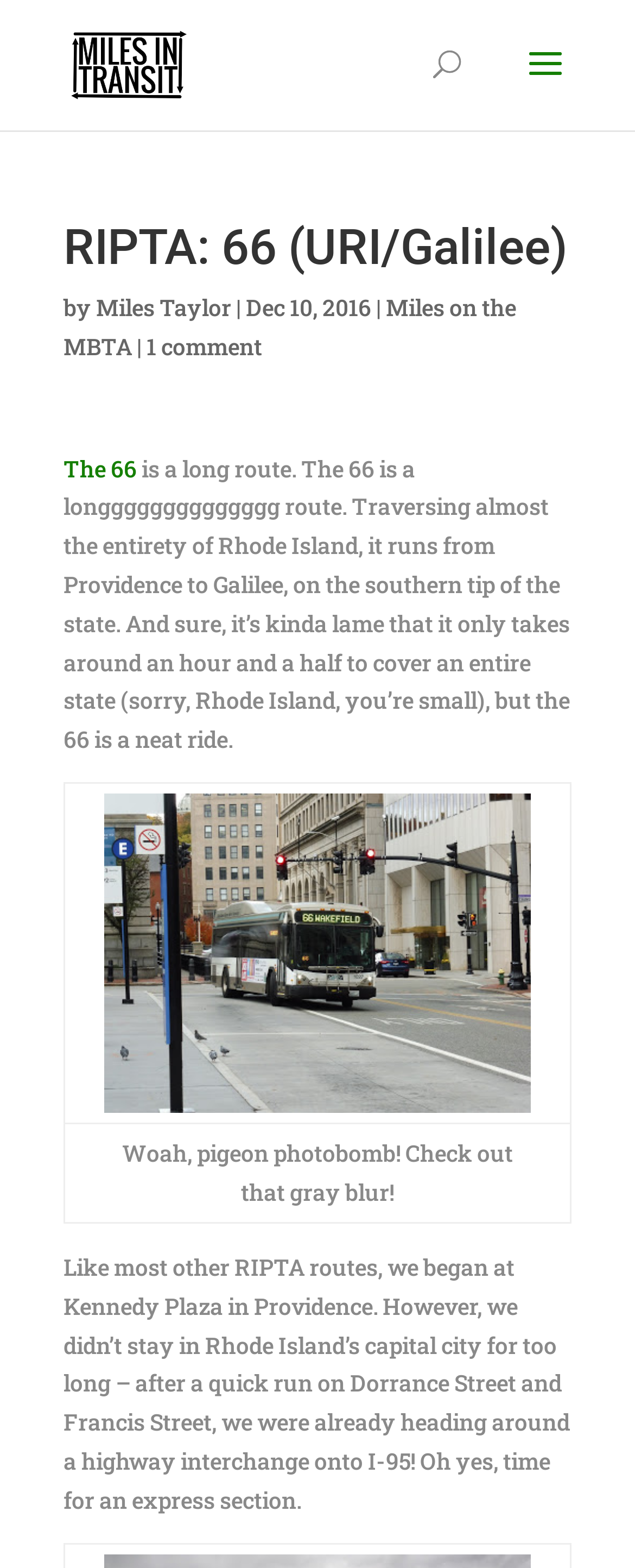Provide the bounding box coordinates for the UI element that is described by this text: "Telegram". The coordinates should be in the form of four float numbers between 0 and 1: [left, top, right, bottom].

None